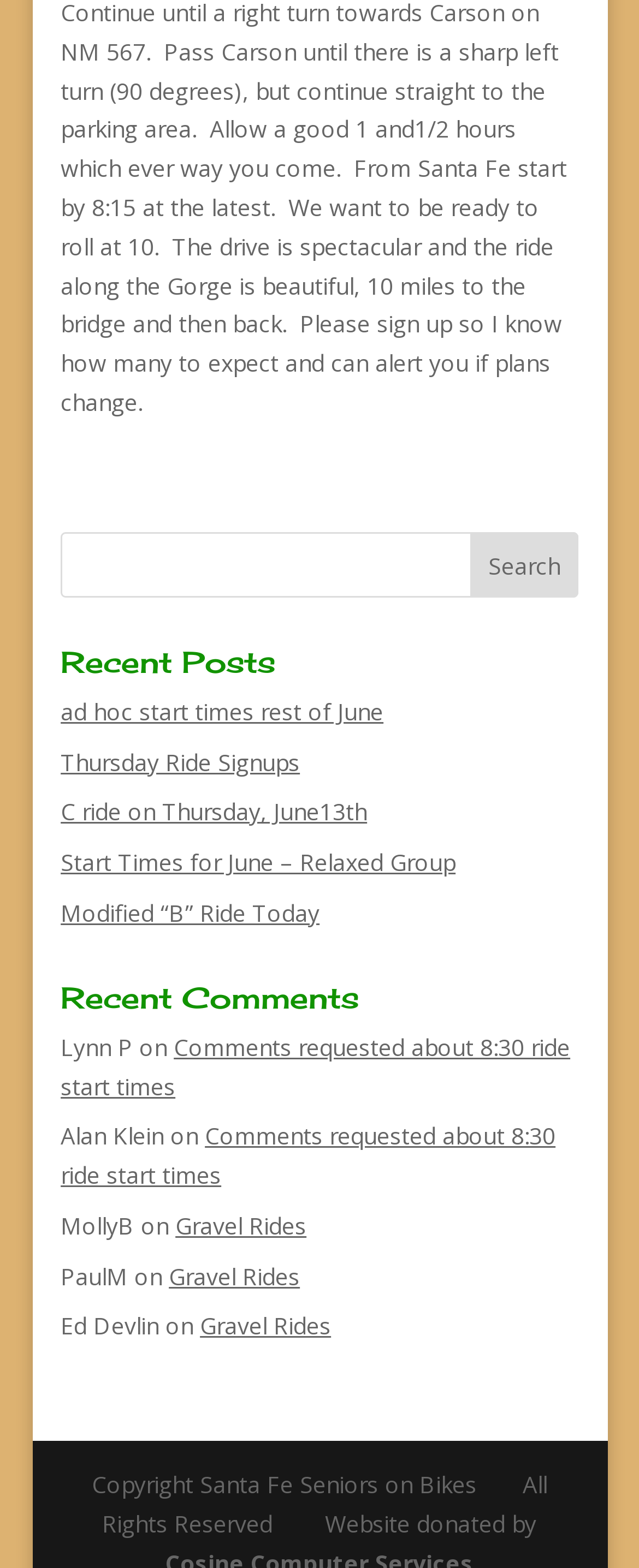Provide the bounding box for the UI element matching this description: "Gravel Rides".

[0.274, 0.772, 0.48, 0.791]